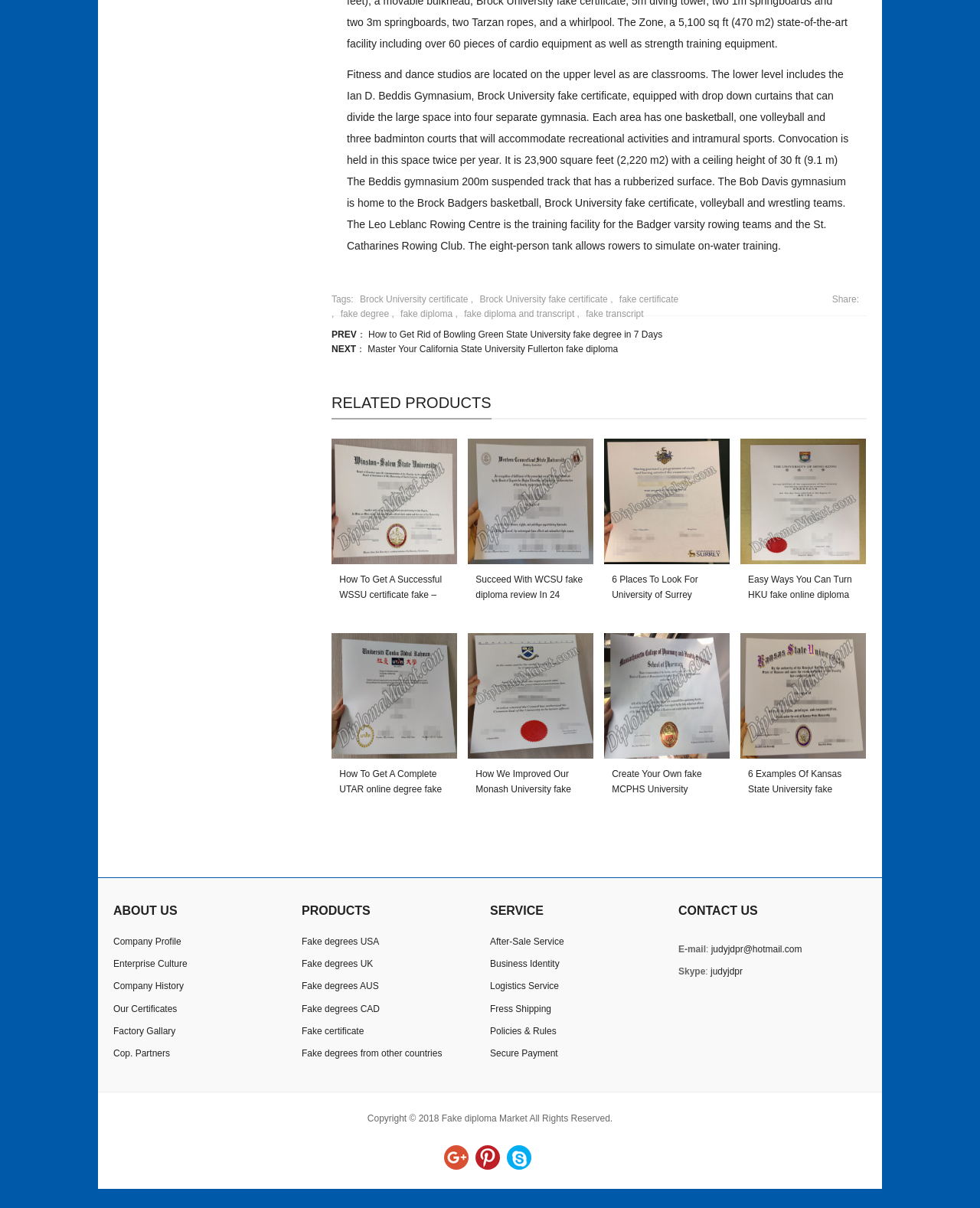Please specify the bounding box coordinates of the element that should be clicked to execute the given instruction: 'Download the 'Frog in Monet's Pond' lesson'. Ensure the coordinates are four float numbers between 0 and 1, expressed as [left, top, right, bottom].

None